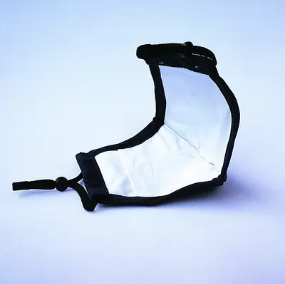Give a one-word or short-phrase answer to the following question: 
What is the purpose of the adjustable mechanism?

Tailored fit